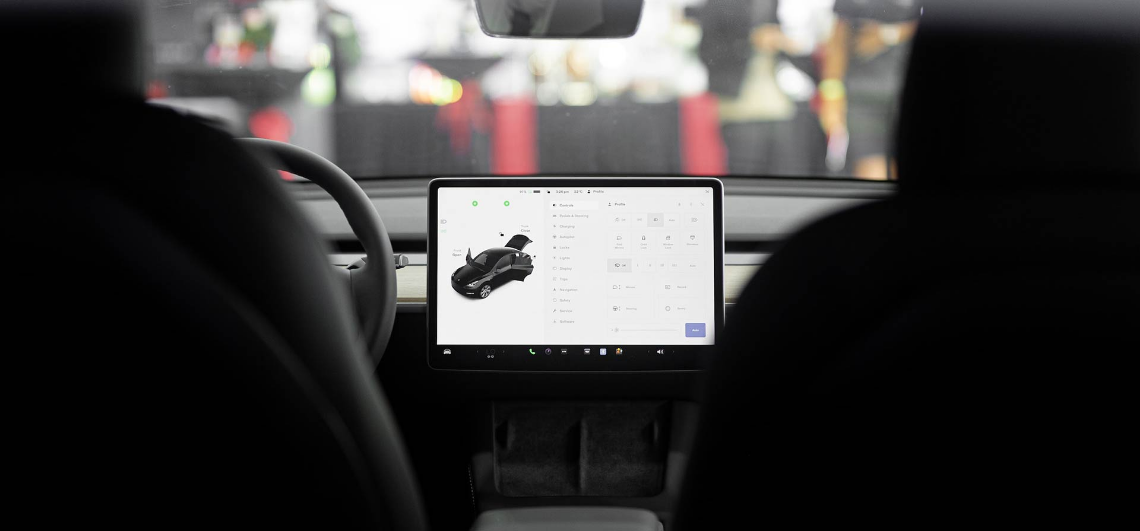Capture every detail in the image and describe it fully.

The image showcases the interior of an electric vehicle, highlighting a sleek, modern dashboard equipped with a large touchscreen display. The screen prominently features an interactive view of an electric car from the side, showcasing its details and features. Various controls and settings are visible on the screen, indicating functionalities related to the vehicle's operation such as battery status, charging options, and other settings. The photograph captures the driver's perspective, framed by the vehicle's steering wheel and black seats, with a blurred background that suggests a setting filled with lively colors and activity, enhancing the sense of innovation and technology that defines electric vehicles today. This visual complements the article on the advantages of electric cars, emphasizing their technological advancements, efficiency, and modern design.